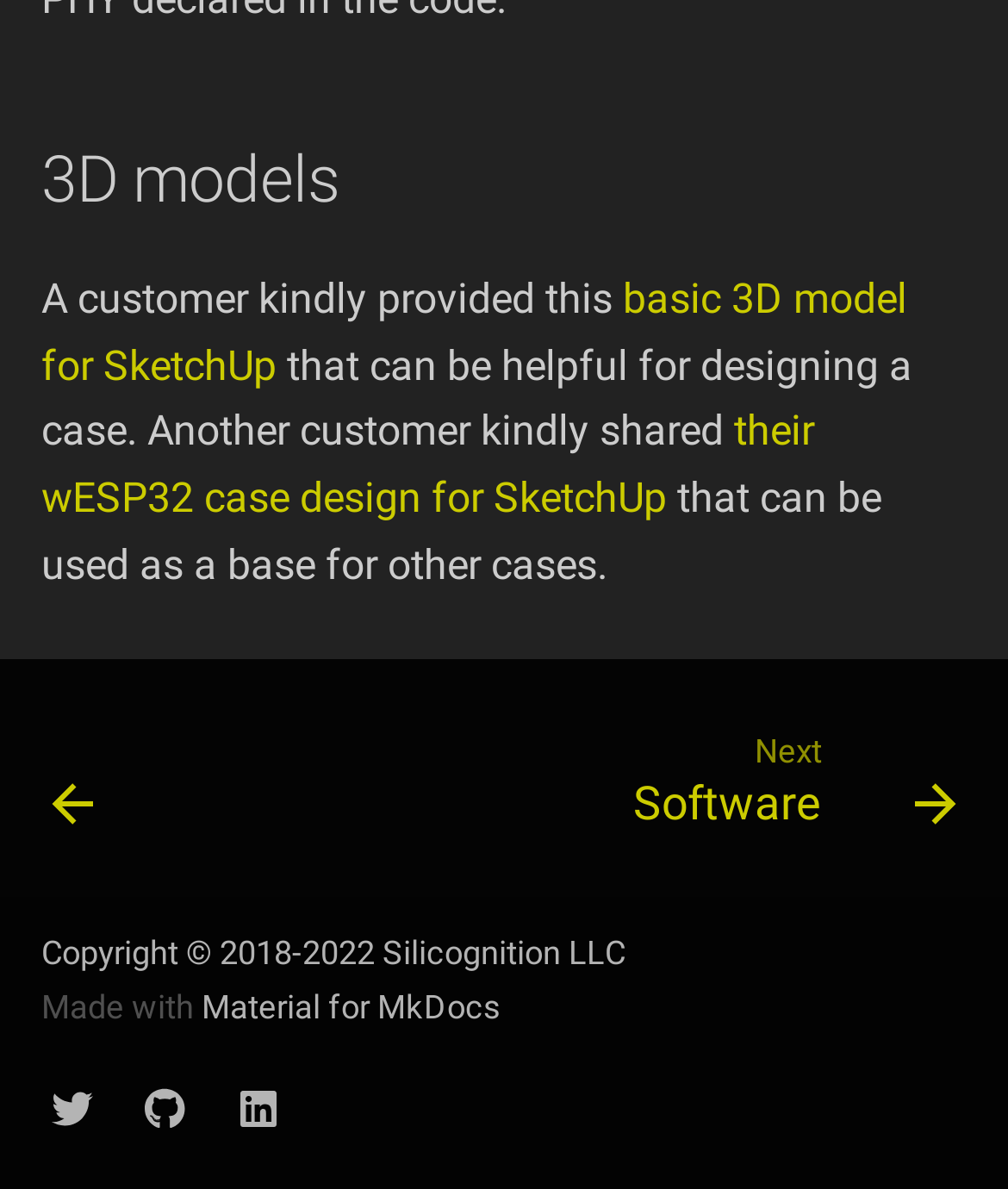Please specify the coordinates of the bounding box for the element that should be clicked to carry out this instruction: "Click Send Books". The coordinates must be four float numbers between 0 and 1, formatted as [left, top, right, bottom].

None